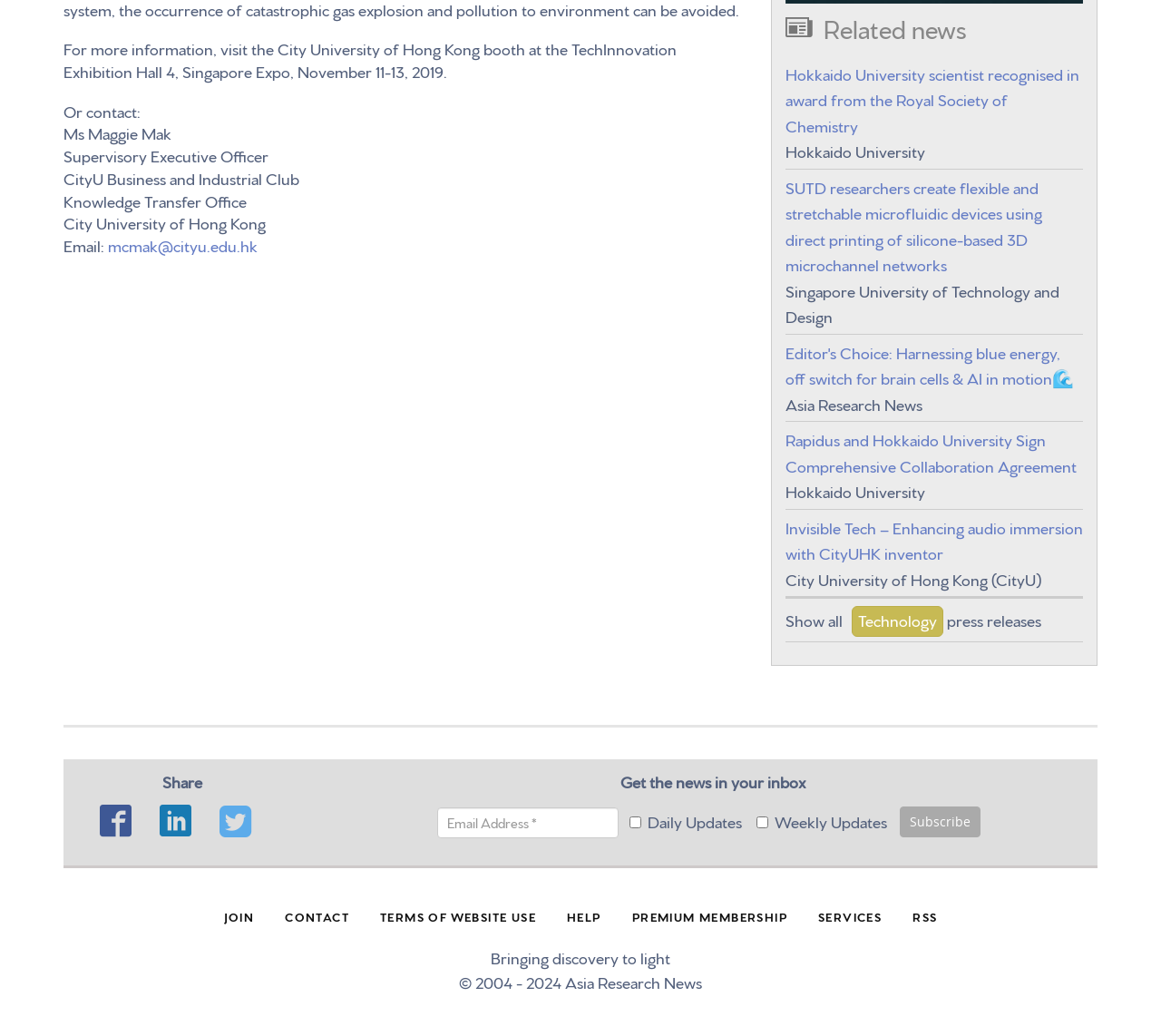Determine the bounding box coordinates of the clickable region to carry out the instruction: "Contact Ms Maggie Mak".

[0.055, 0.118, 0.148, 0.138]